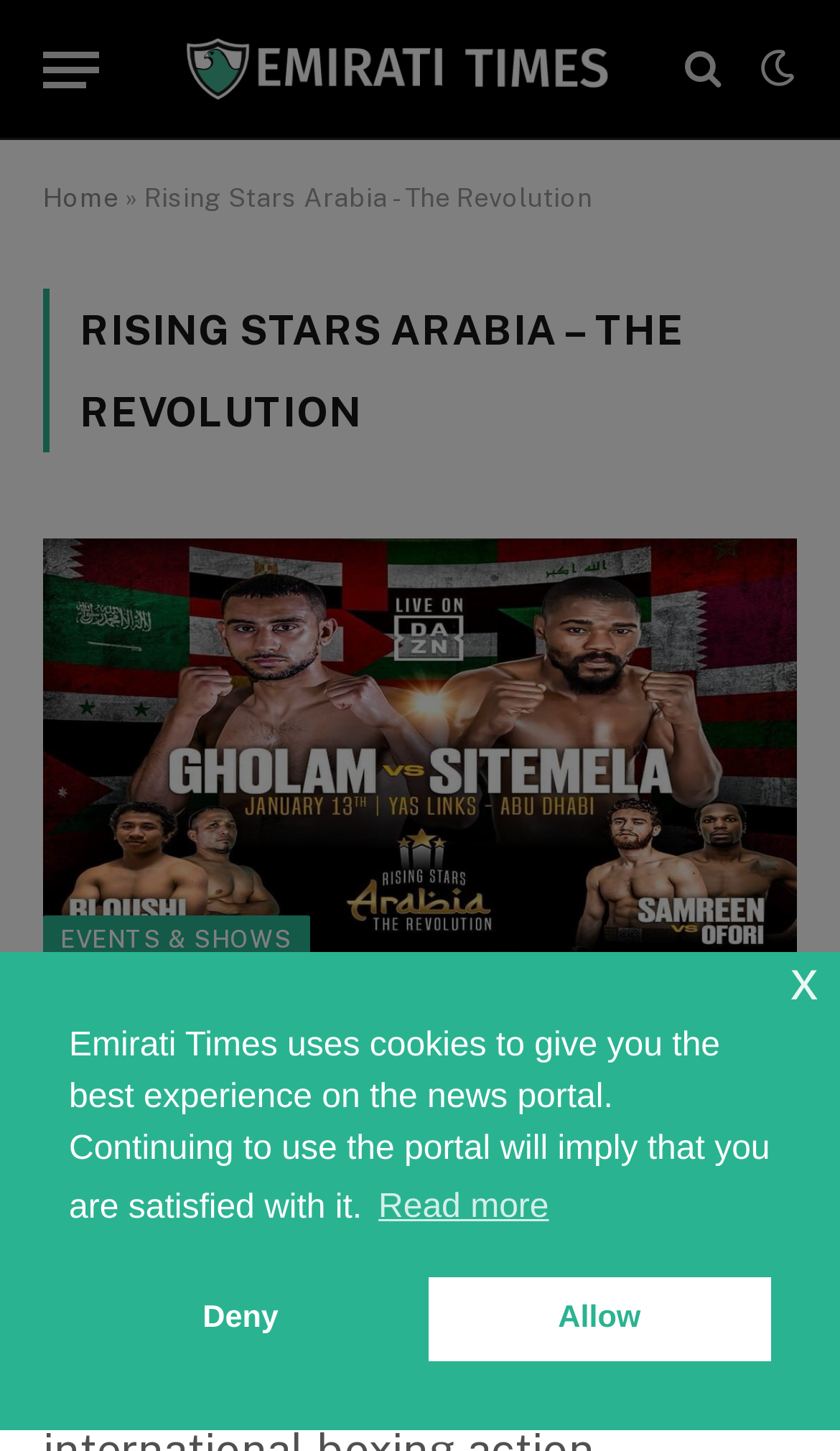What is the name of the event mentioned in the featured article?
Please respond to the question thoroughly and include all relevant details.

The name of the event mentioned in the featured article can be found by looking at the link element with the text '“Rising Star Arabia: The Revolution” kicks off boxing action' which is a sub-element of the paragraph element that contains the article text.